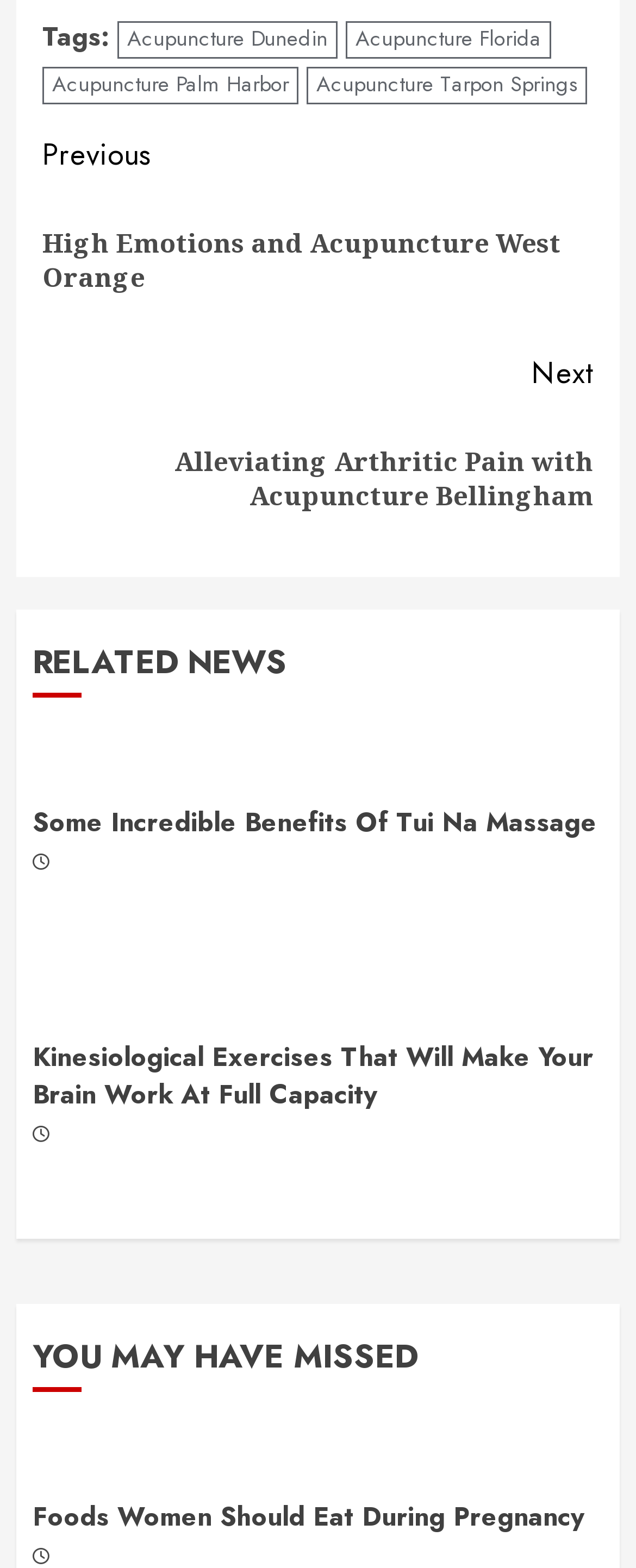Please identify the bounding box coordinates of the element that needs to be clicked to execute the following command: "Click the HOME link". Provide the bounding box using four float numbers between 0 and 1, formatted as [left, top, right, bottom].

None